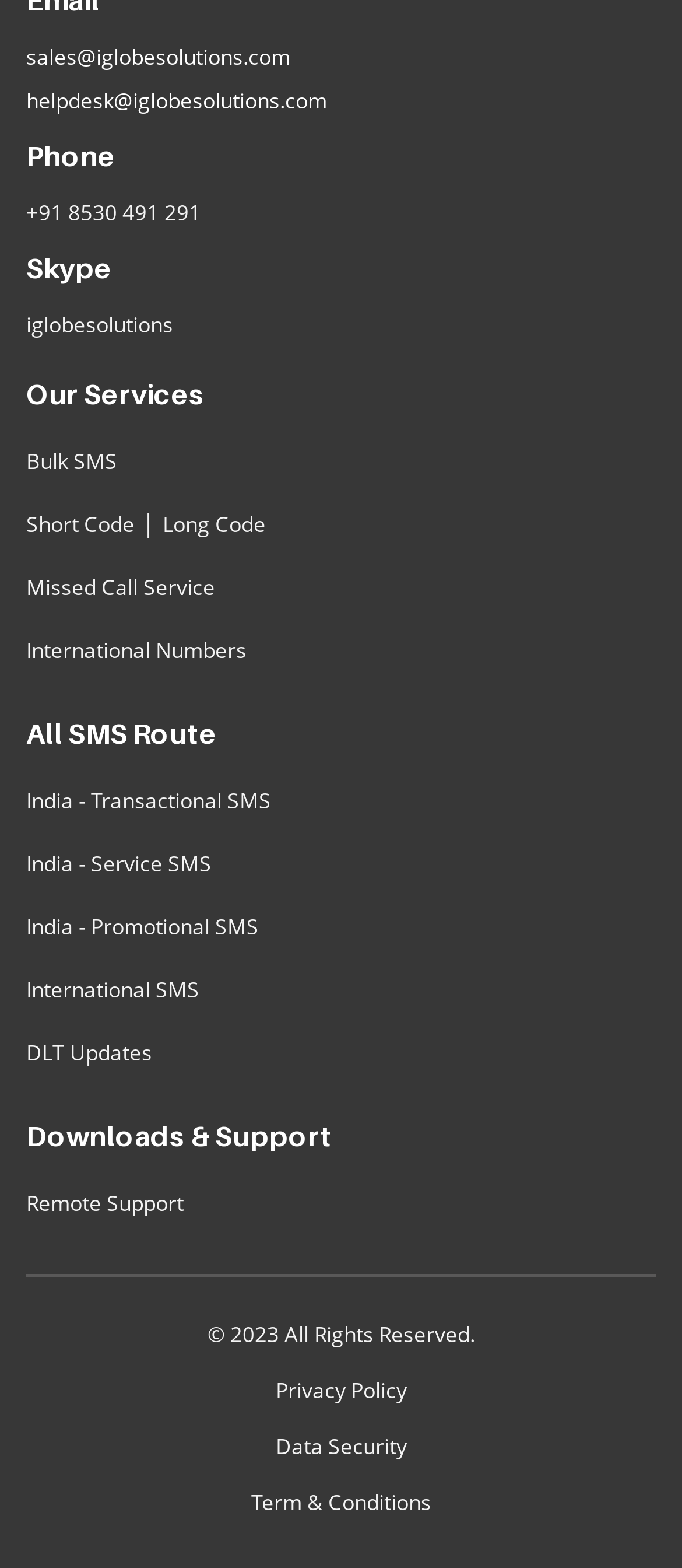What is the last service listed under 'Our Services'?
Answer the question with a detailed and thorough explanation.

I looked at the list of services under the 'Our Services' heading and found that the last service listed is 'Missed Call Service'.